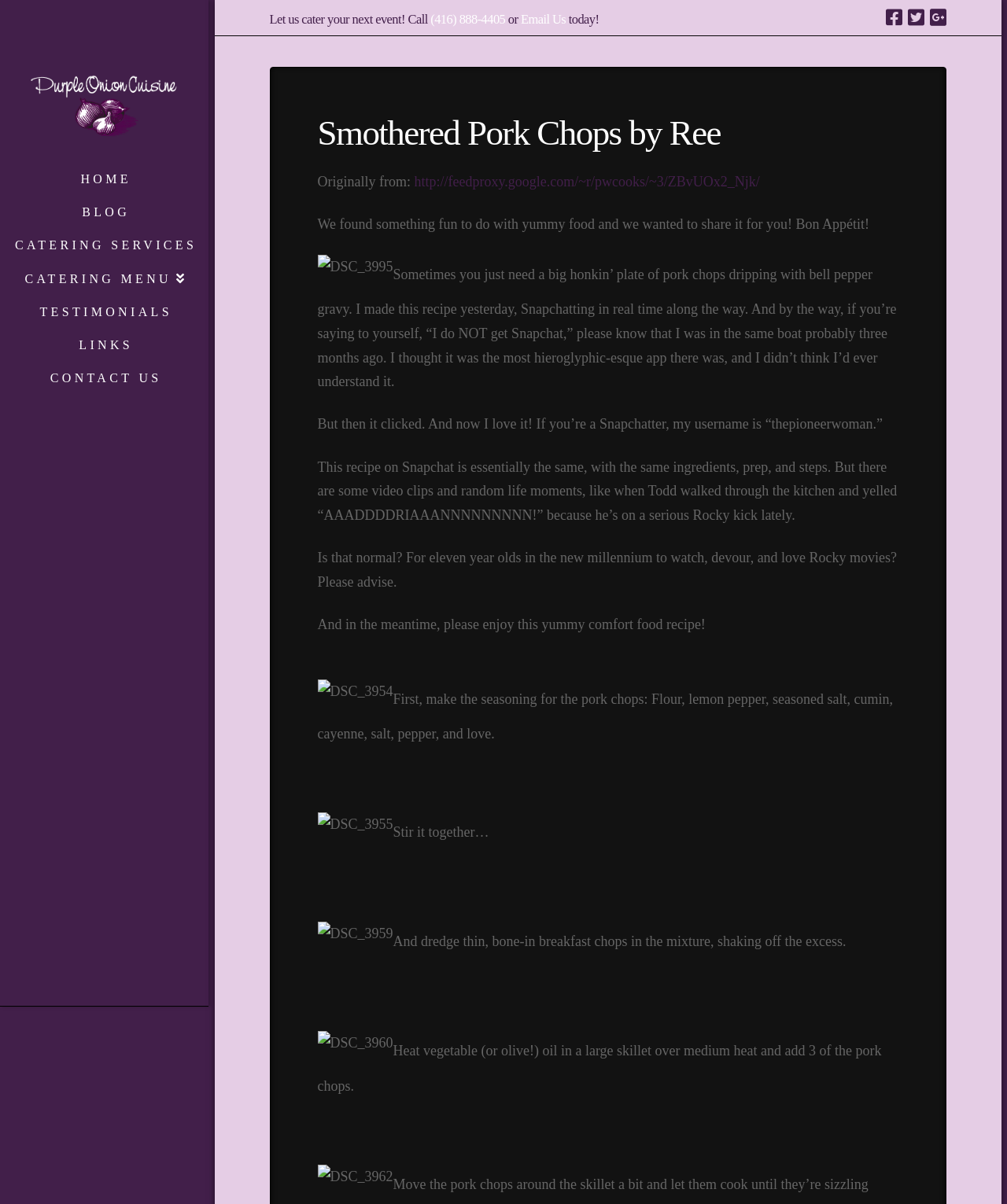Please identify the bounding box coordinates of the element's region that should be clicked to execute the following instruction: "Go to the home page". The bounding box coordinates must be four float numbers between 0 and 1, i.e., [left, top, right, bottom].

[0.0, 0.135, 0.207, 0.162]